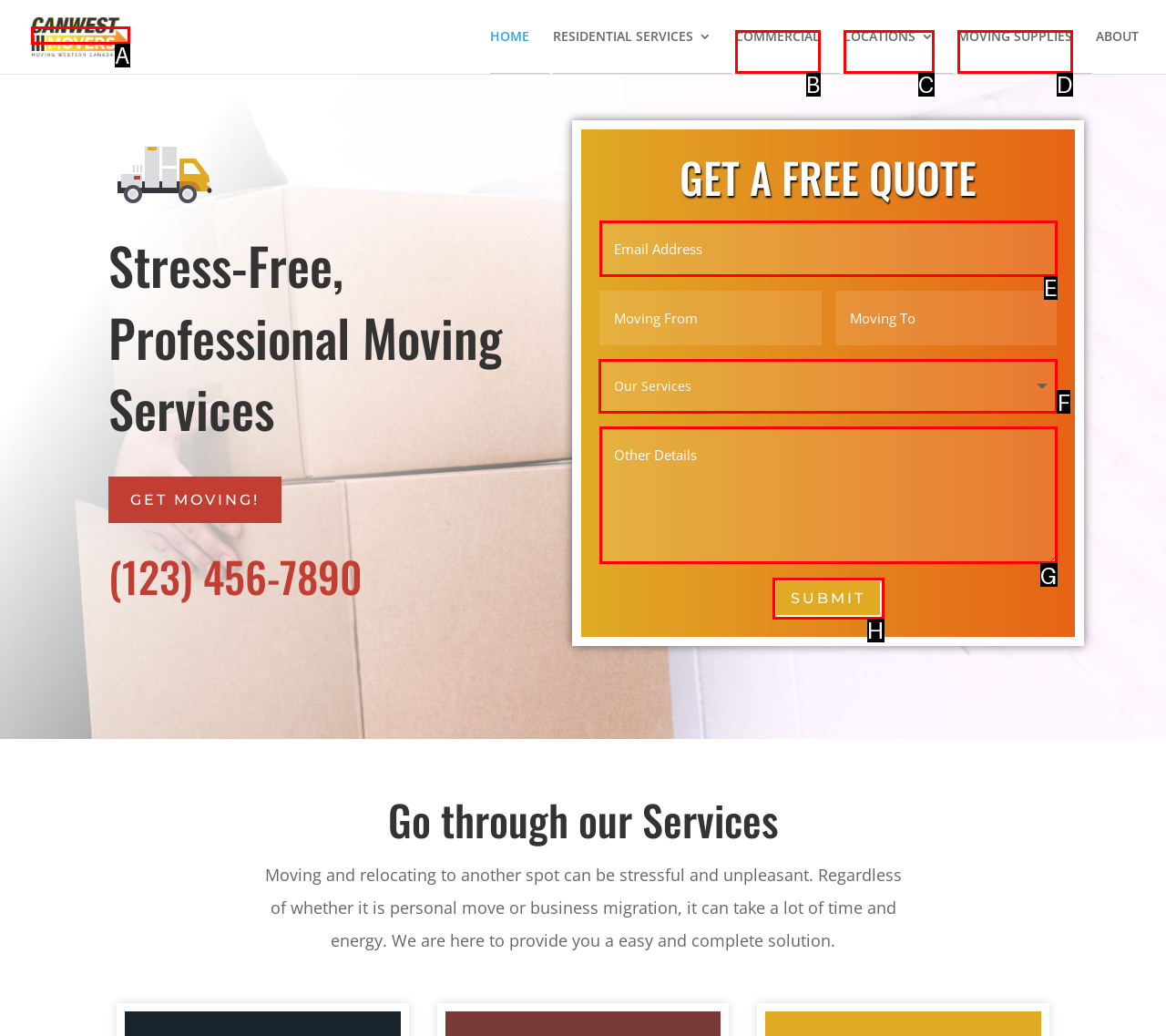Please indicate which HTML element should be clicked to fulfill the following task: Select an option from the combobox. Provide the letter of the selected option.

F